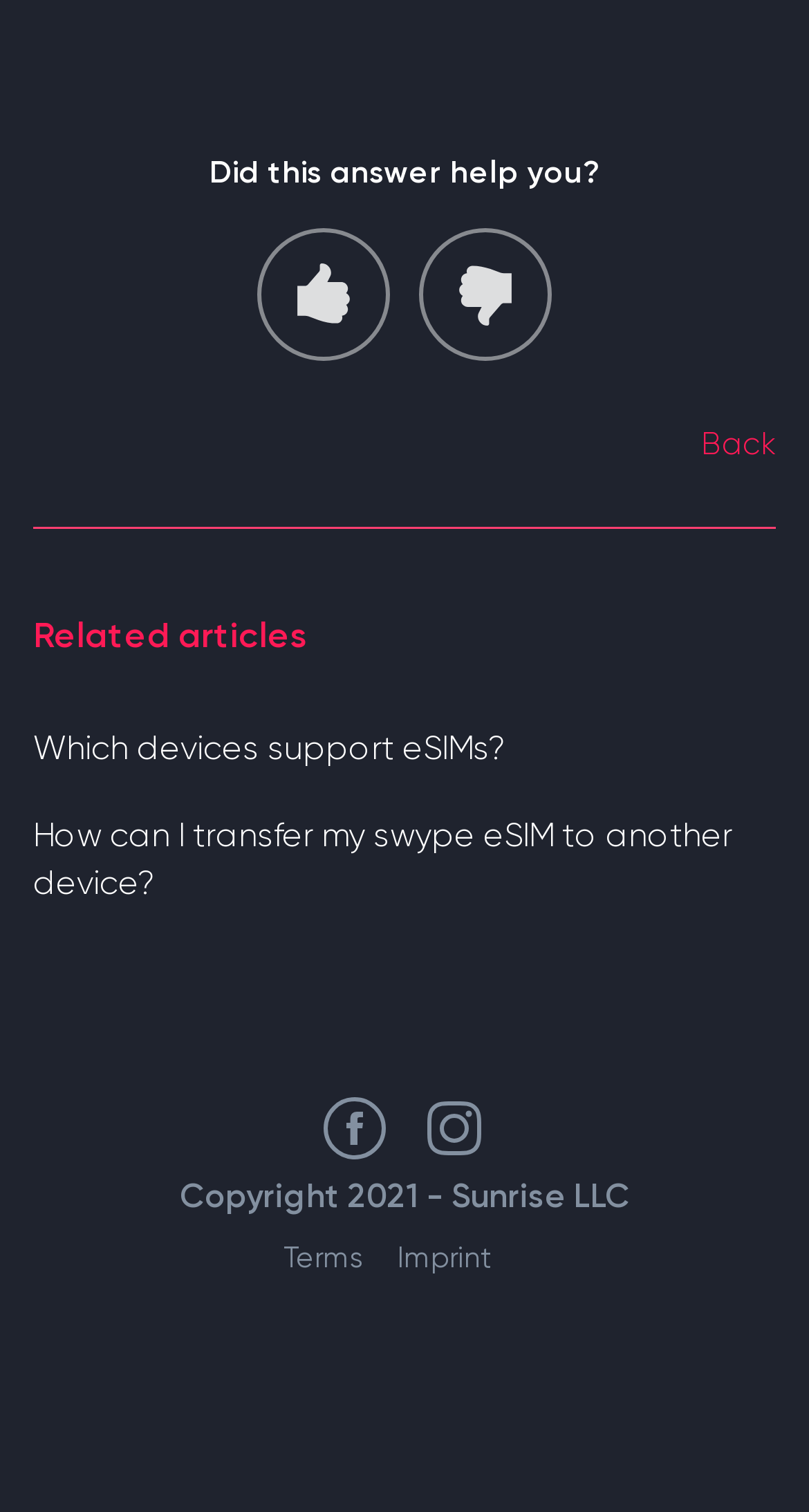Please provide the bounding box coordinates for the UI element as described: "Back". The coordinates must be four floats between 0 and 1, represented as [left, top, right, bottom].

[0.867, 0.28, 0.959, 0.311]